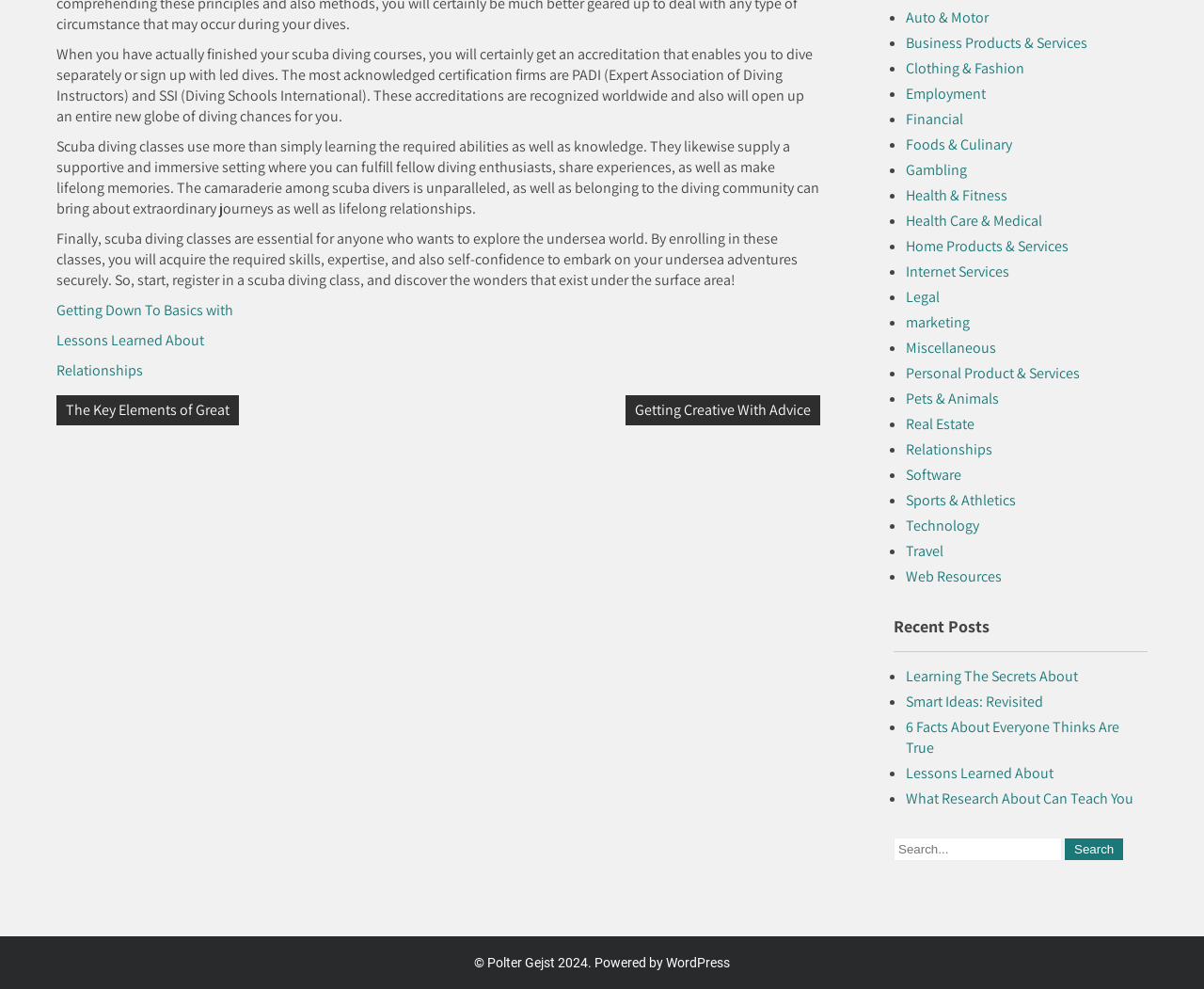Based on the description "Real Estate", find the bounding box of the specified UI element.

[0.752, 0.419, 0.809, 0.439]